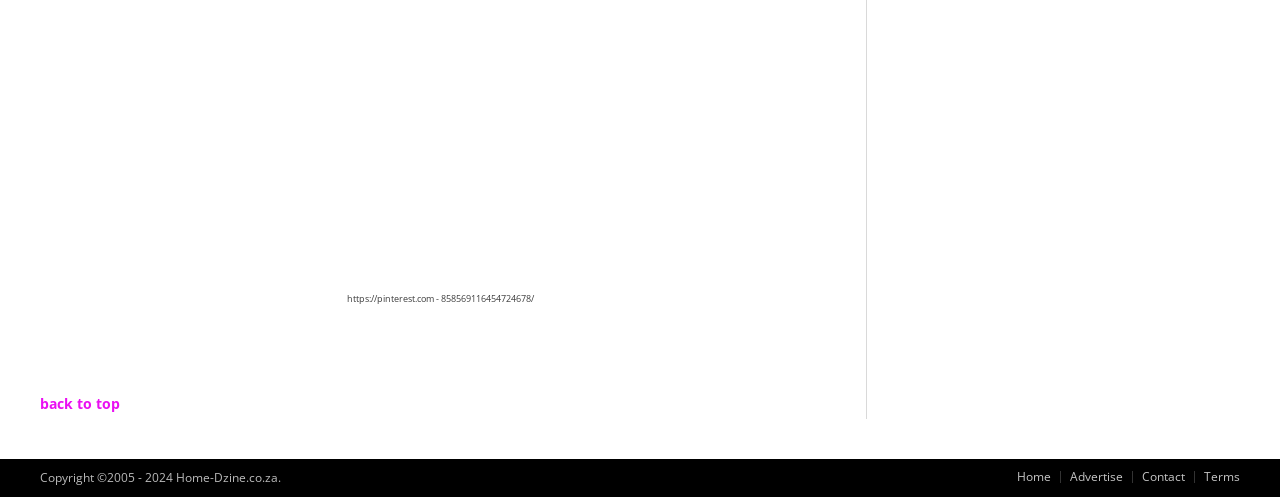Identify the bounding box coordinates for the UI element described as: "back to top". The coordinates should be provided as four floats between 0 and 1: [left, top, right, bottom].

[0.031, 0.793, 0.094, 0.831]